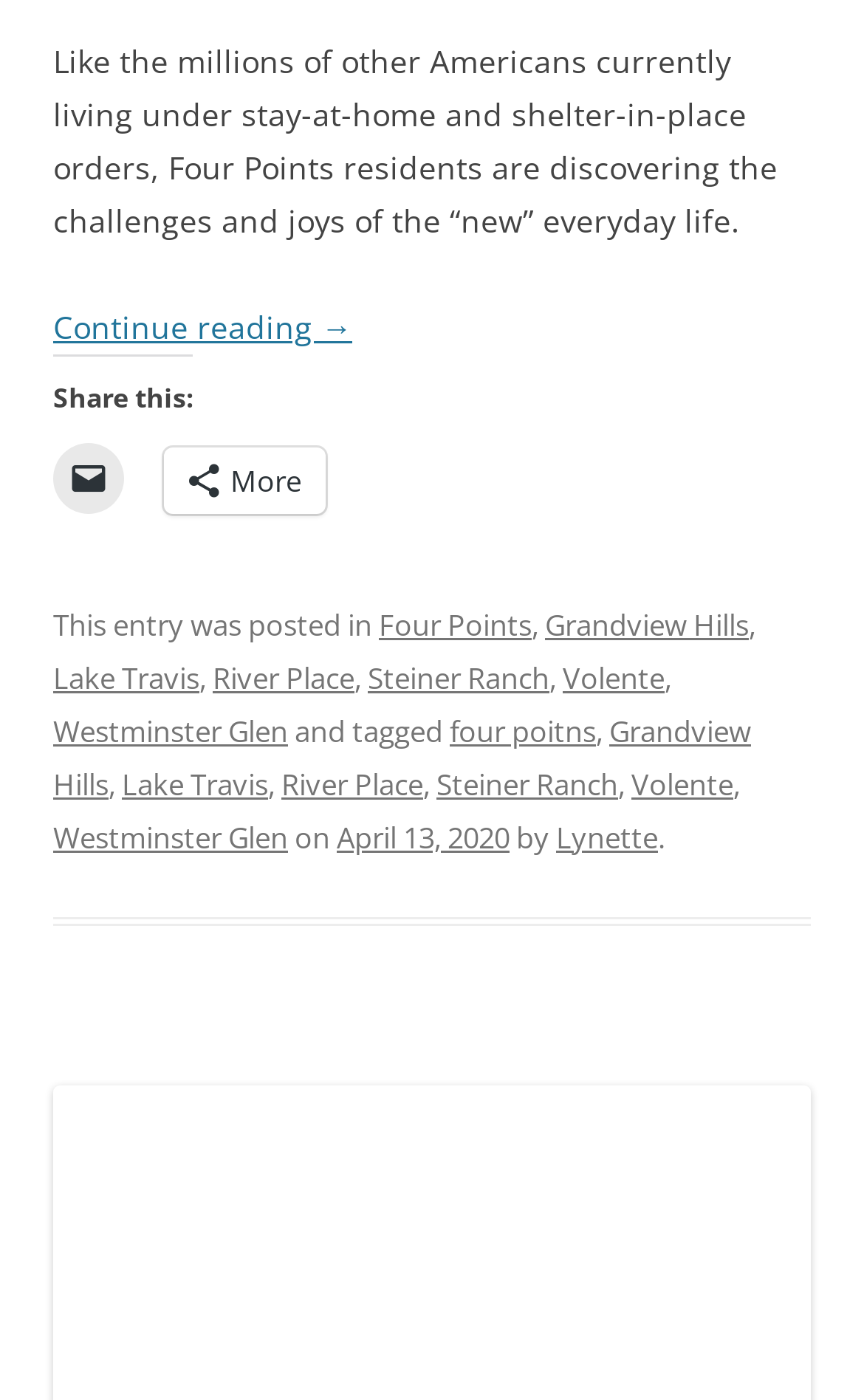Find the bounding box coordinates of the clickable element required to execute the following instruction: "Read the full article". Provide the coordinates as four float numbers between 0 and 1, i.e., [left, top, right, bottom].

[0.062, 0.219, 0.408, 0.249]